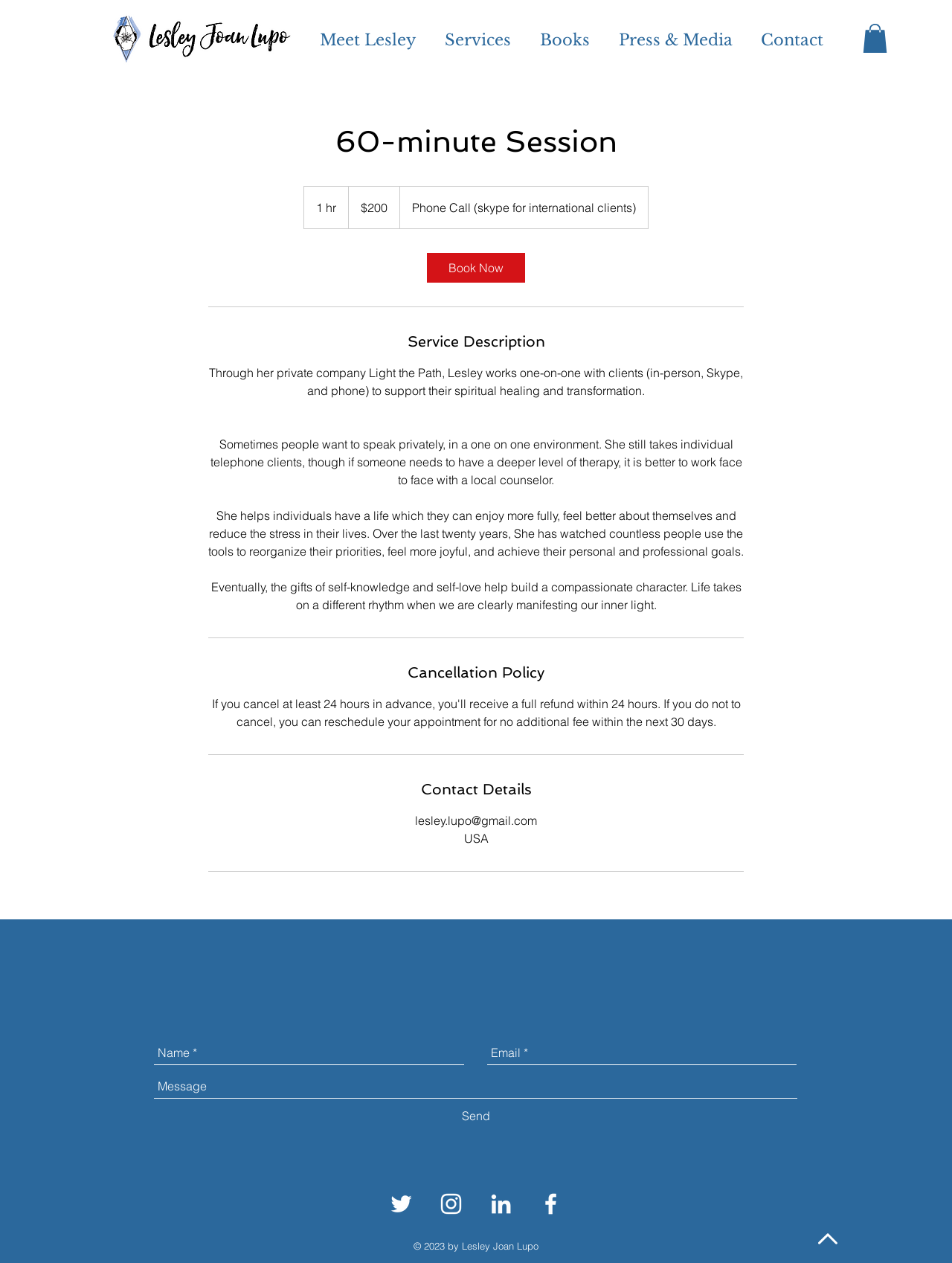Please answer the following question using a single word or phrase: 
How can you contact Lesley?

Phone, Skype, or email